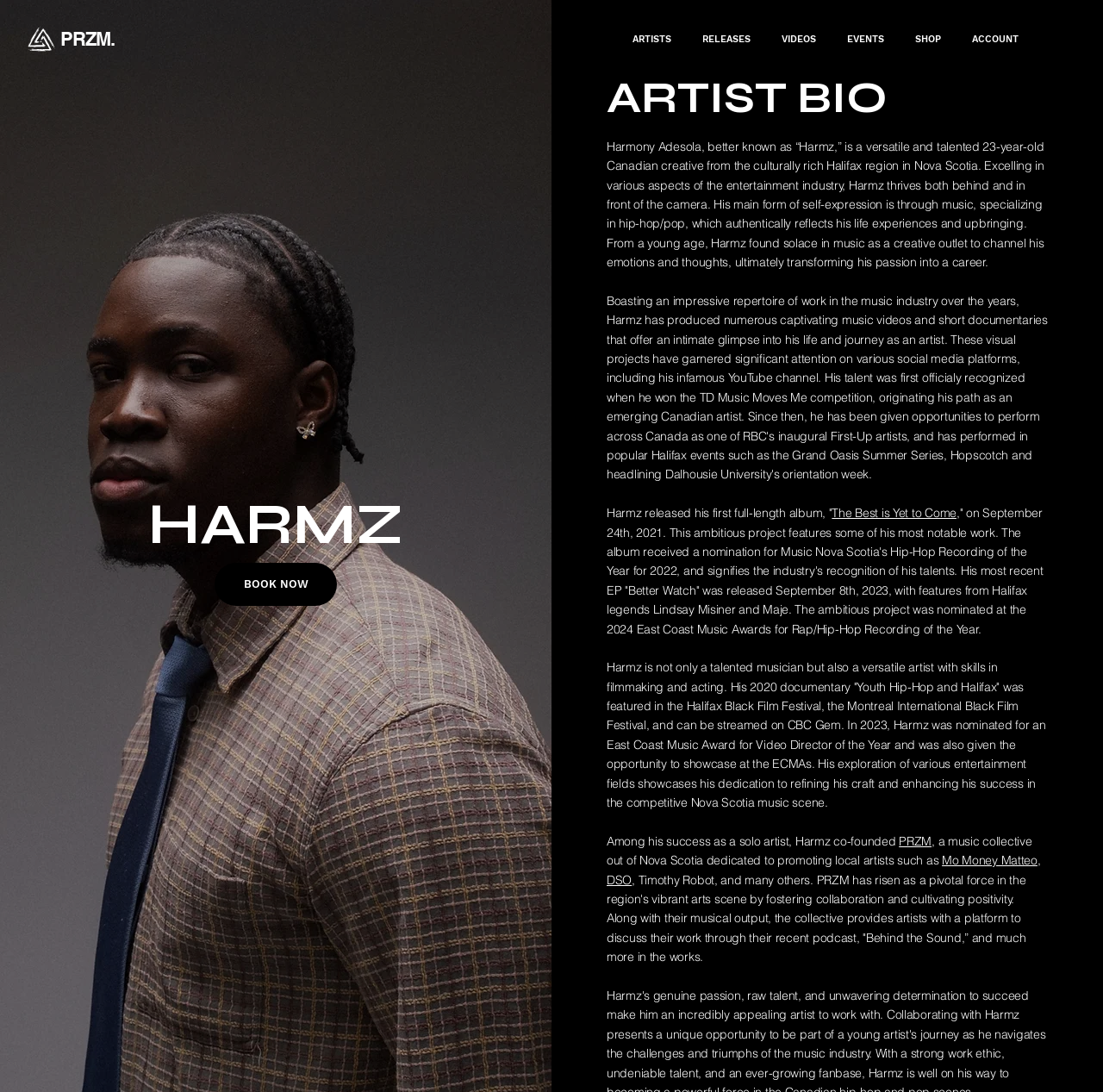How many links are there in the navigation section?
Respond to the question with a single word or phrase according to the image.

6